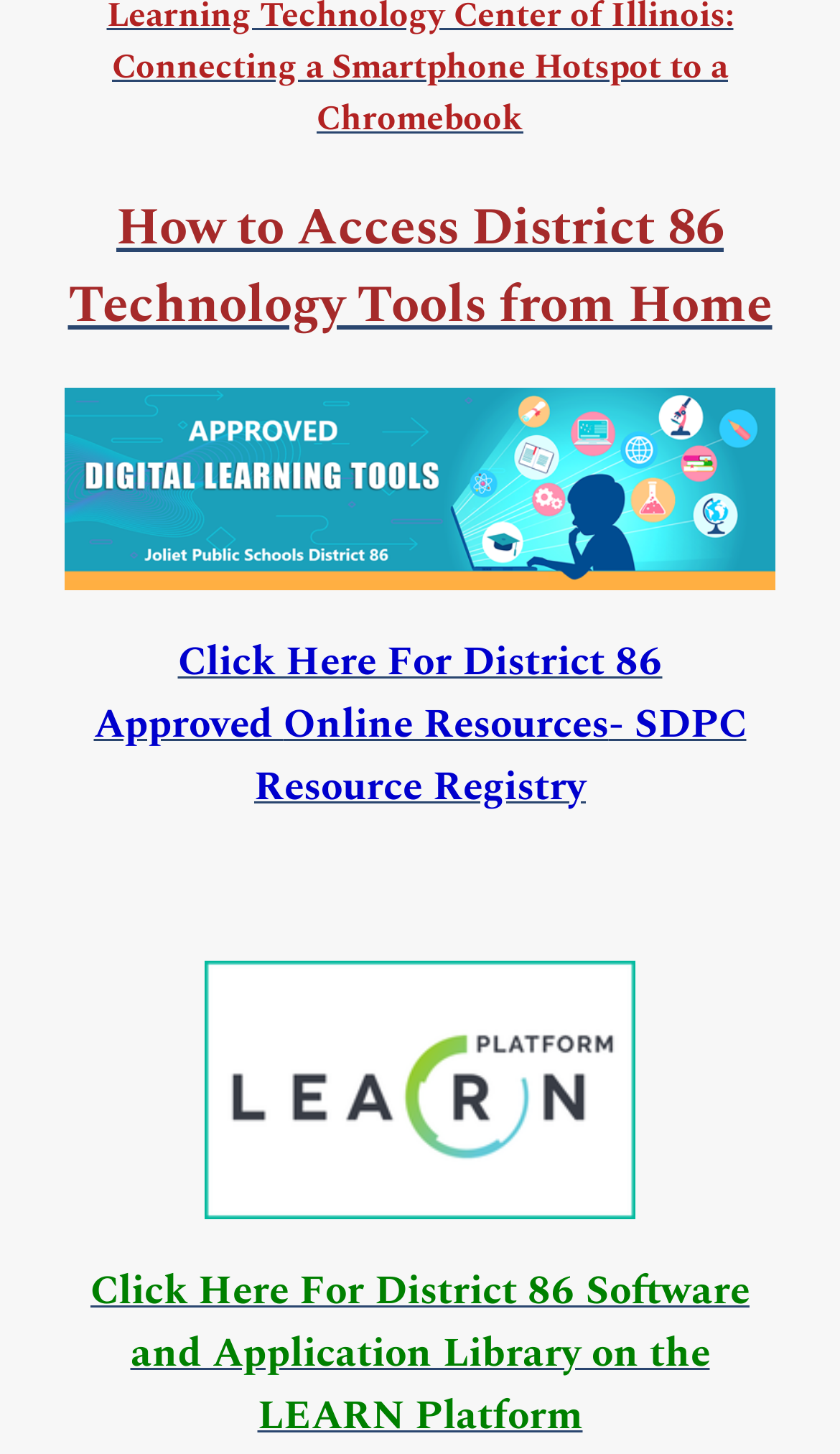Locate the UI element that matches the description Family Portal Account Help in the webpage screenshot. Return the bounding box coordinates in the format (top-left x, top-left y, bottom-right x, bottom-right y), with values ranging from 0 to 1.

[0.0, 0.42, 1.0, 0.47]